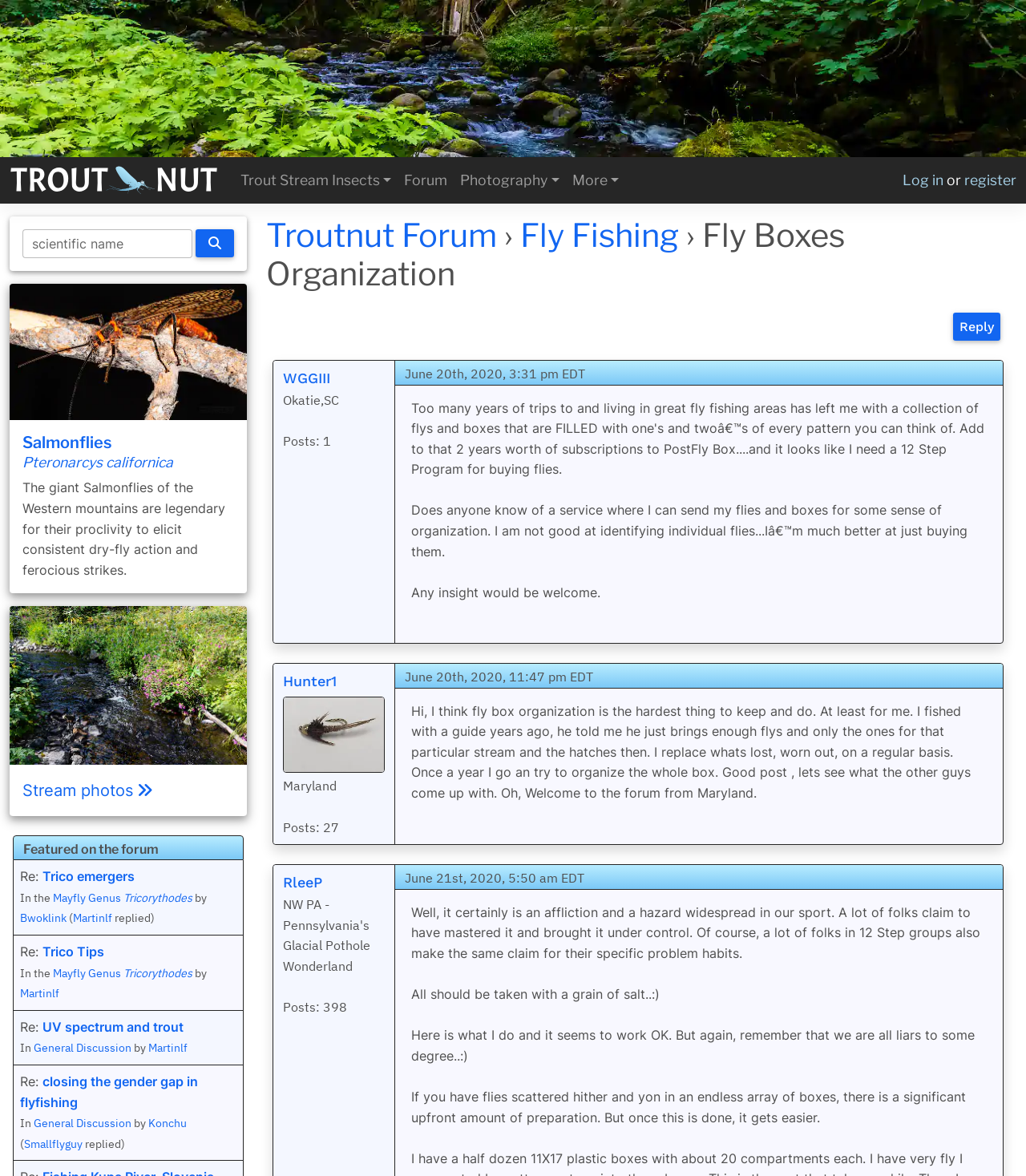Locate the bounding box coordinates of the area to click to fulfill this instruction: "Click on the 'Troutnut' link". The bounding box should be presented as four float numbers between 0 and 1, in the order [left, top, right, bottom].

[0.009, 0.137, 0.216, 0.17]